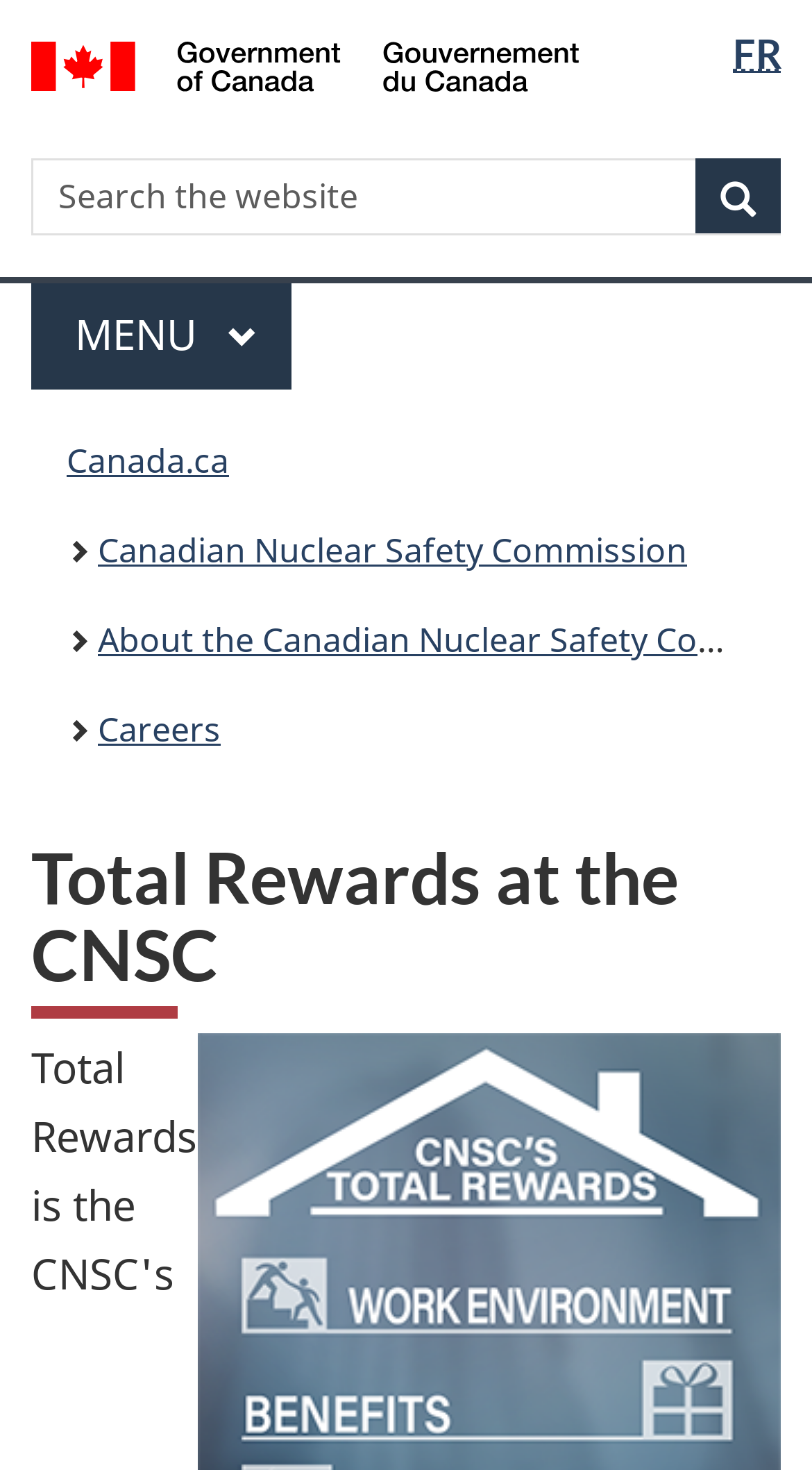Is there a menu button on the webpage?
Using the visual information, answer the question in a single word or phrase.

Yes